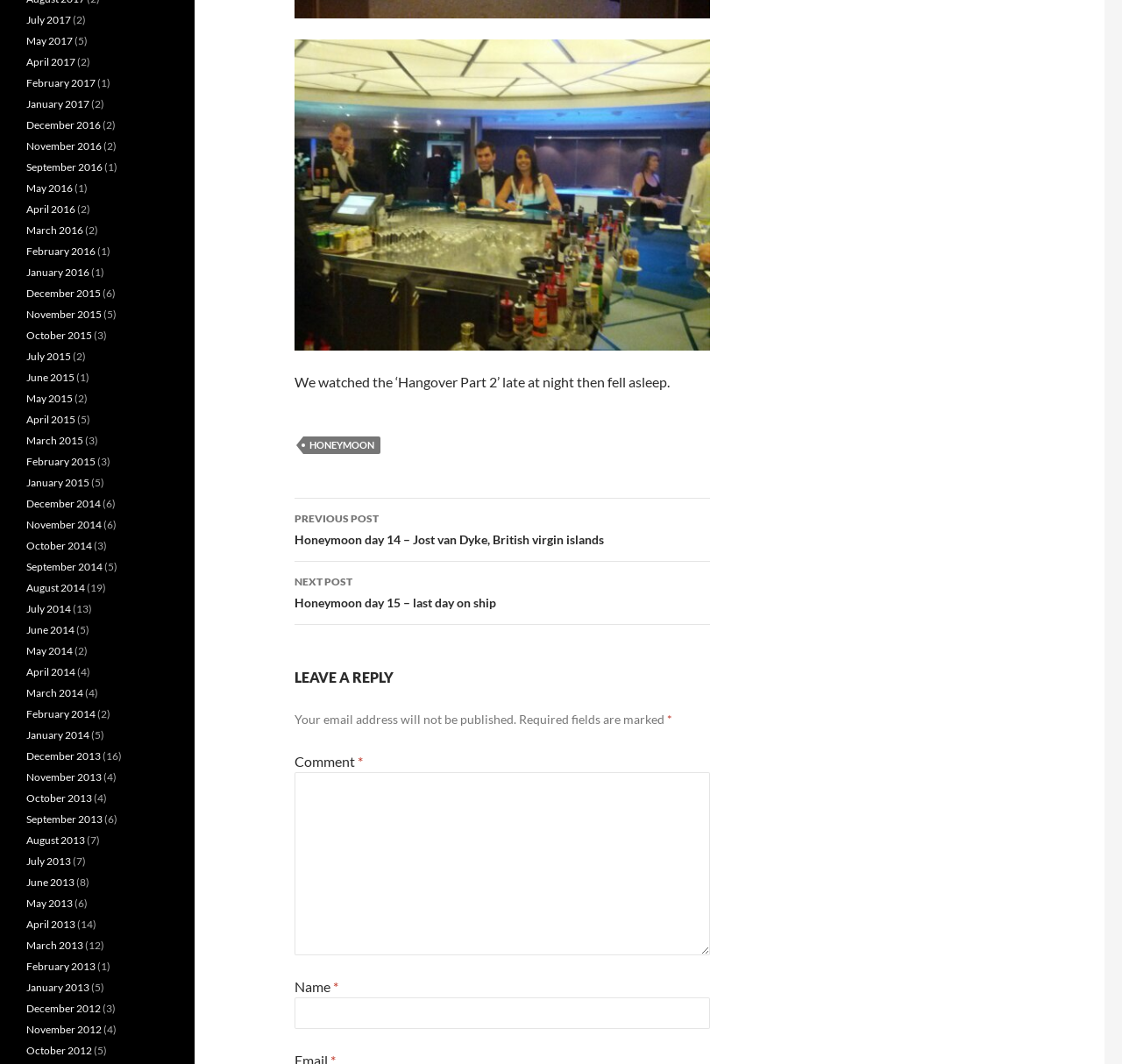Carefully examine the image and provide an in-depth answer to the question: What is the format of the links on the left side?

The links on the left side of the webpage are in the format of 'Month Year', such as 'July 2017' and 'May 2016', which likely represent archives of posts organized by month and year.